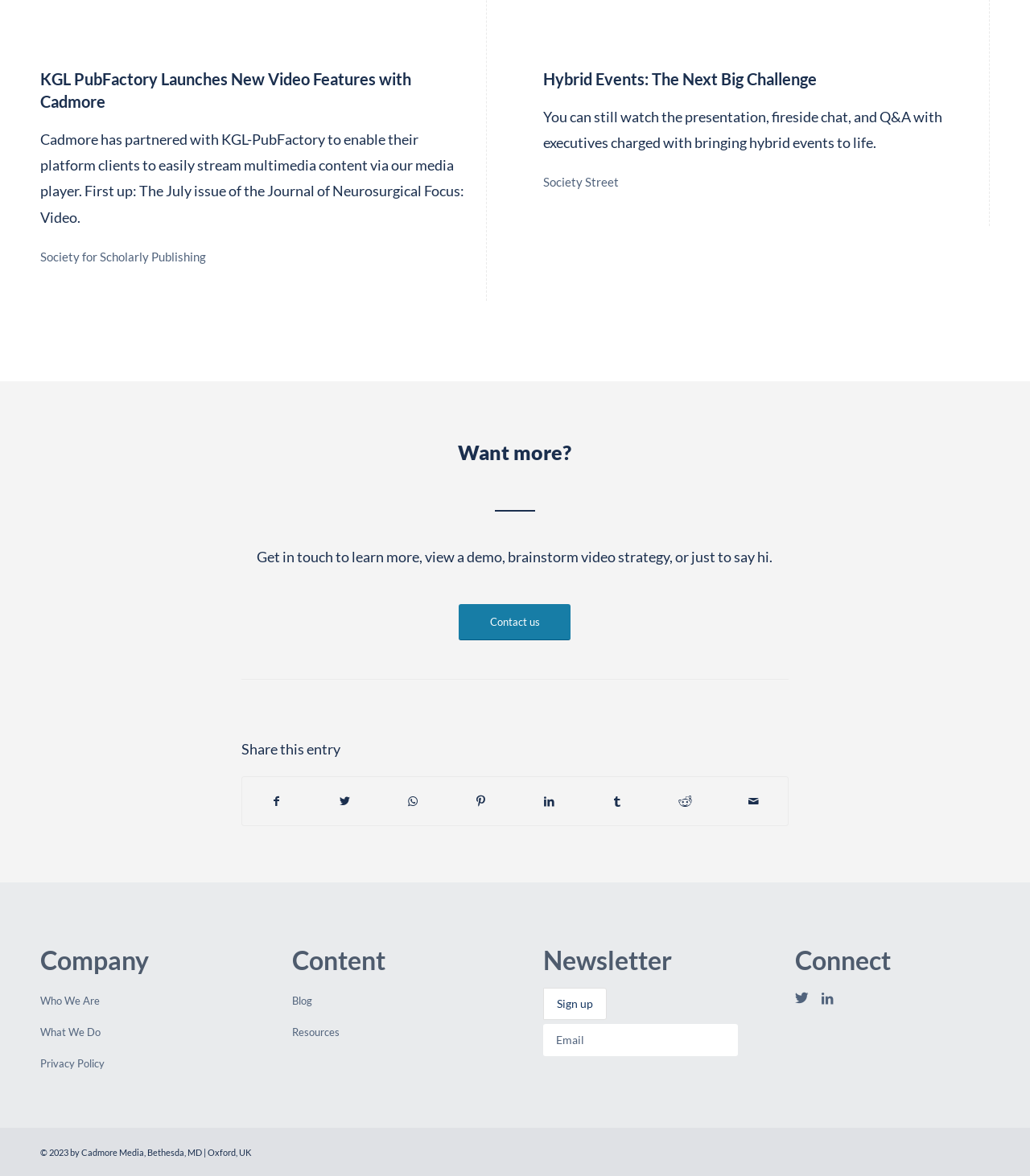Locate the bounding box coordinates of the UI element described by: "Who We Are". The bounding box coordinates should consist of four float numbers between 0 and 1, i.e., [left, top, right, bottom].

[0.039, 0.839, 0.228, 0.865]